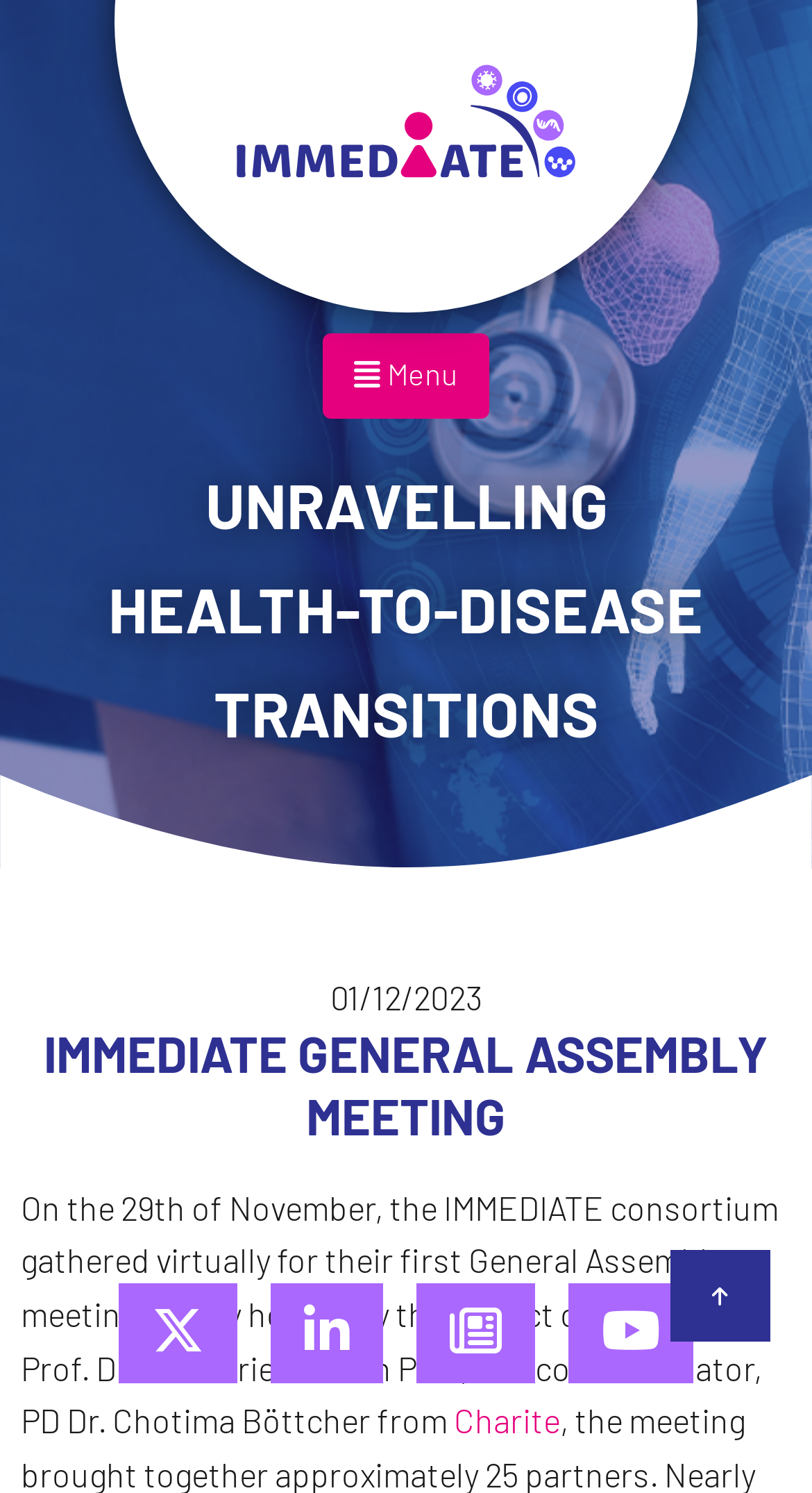What is the date of the General Assembly meeting?
Refer to the image and offer an in-depth and detailed answer to the question.

I found a StaticText element with the content 'On the 29th of November, the IMMEDIATE consortium gathered virtually for their first General Assembly meeting.' which indicates the date of the meeting.